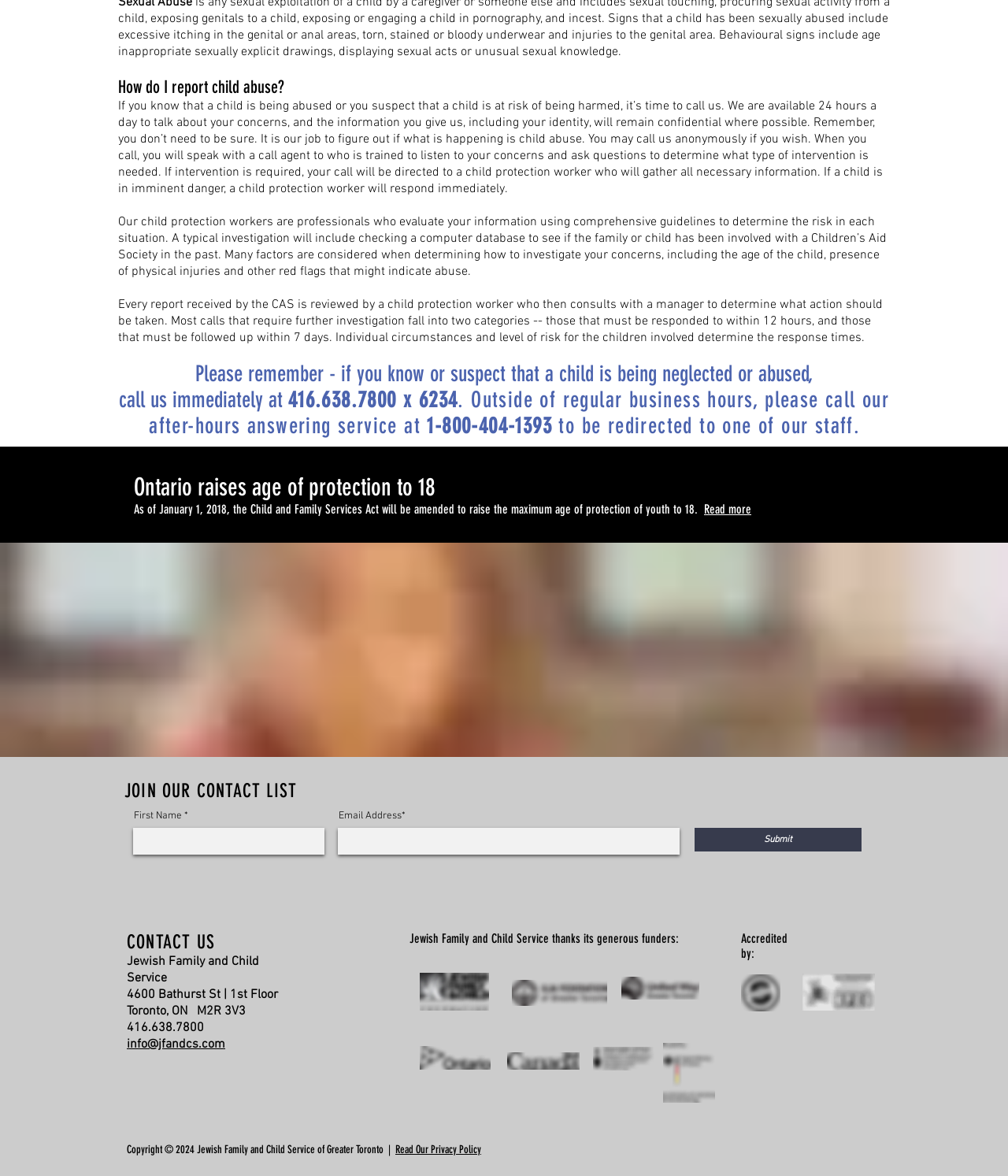Locate the UI element described by Submit in the provided webpage screenshot. Return the bounding box coordinates in the format (top-left x, top-left y, bottom-right x, bottom-right y), ensuring all values are between 0 and 1.

[0.689, 0.704, 0.855, 0.724]